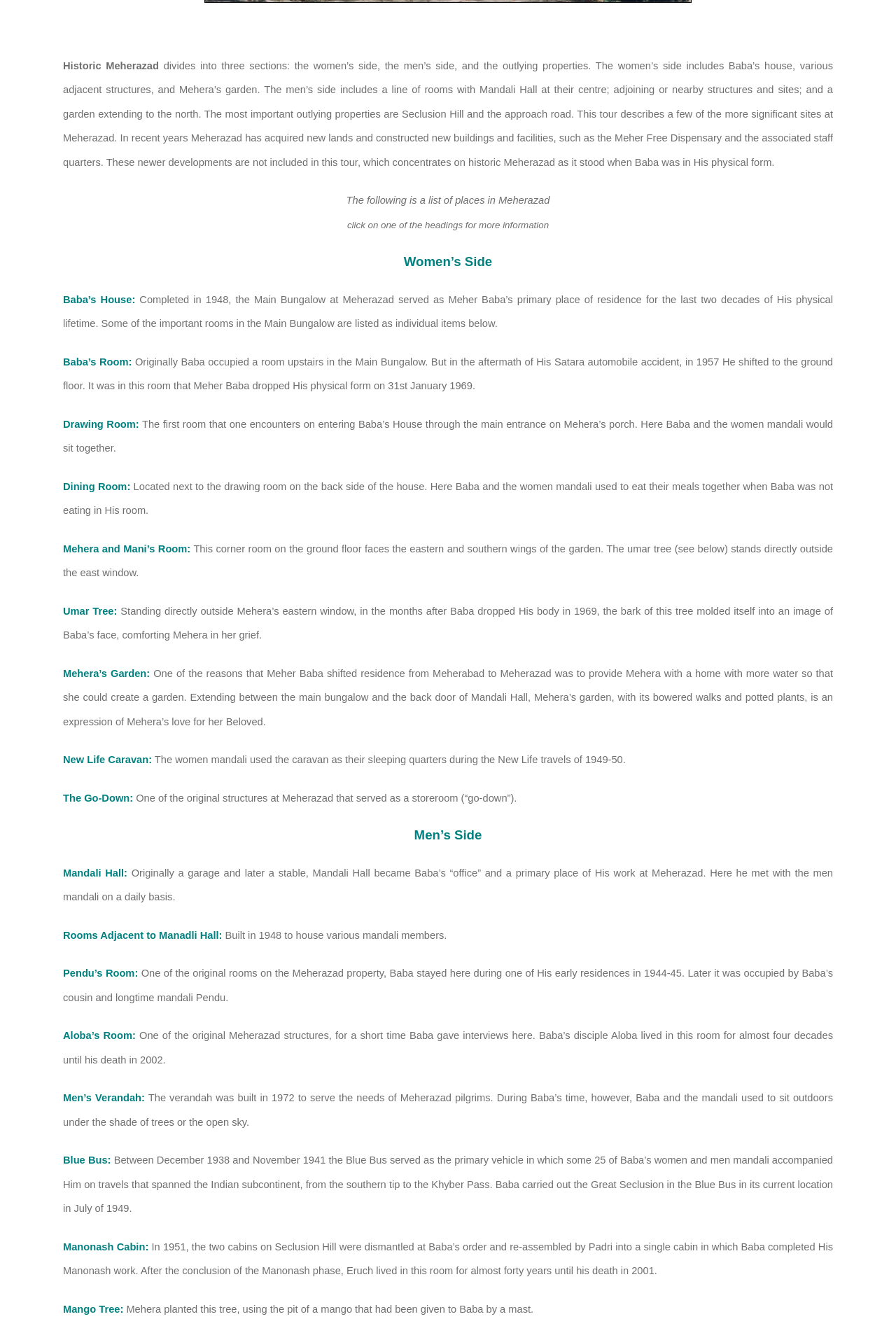Find the bounding box of the element with the following description: "Rooms Adjacent to Manadli Hall:". The coordinates must be four float numbers between 0 and 1, formatted as [left, top, right, bottom].

[0.07, 0.701, 0.248, 0.709]